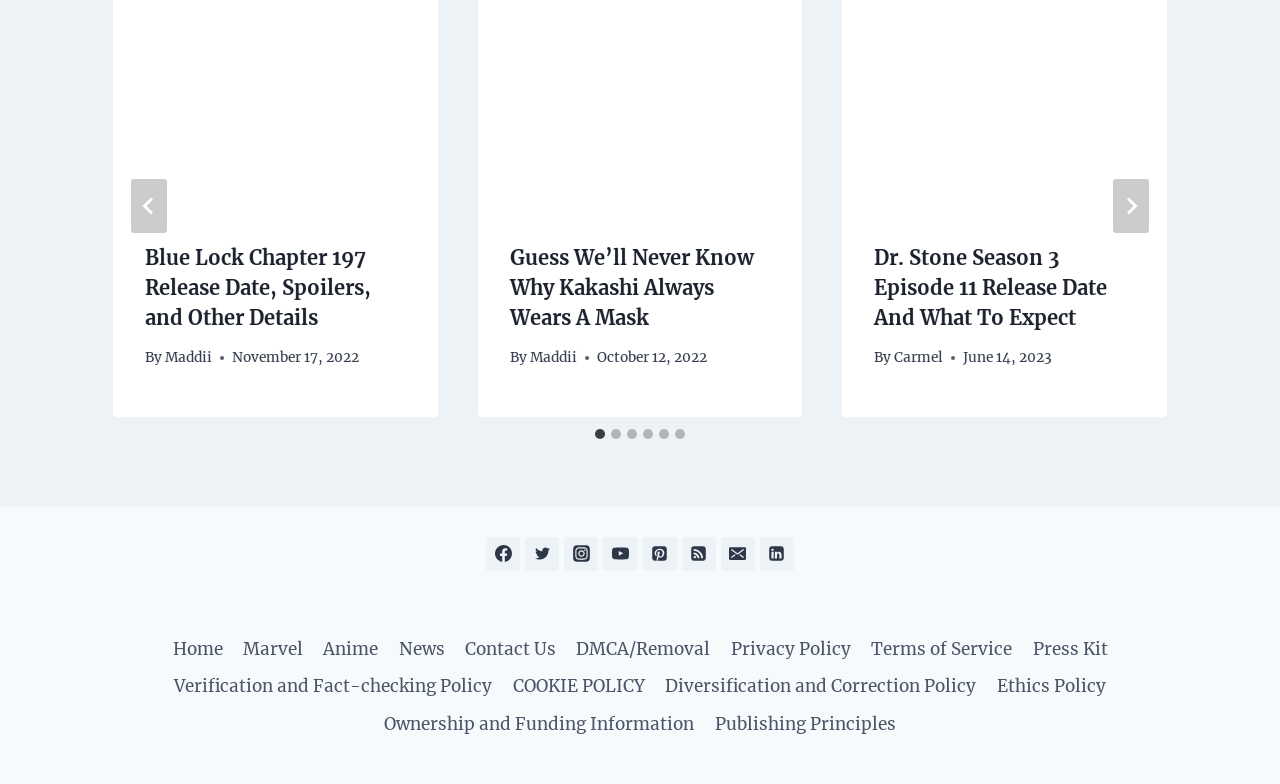Determine the coordinates of the bounding box for the clickable area needed to execute this instruction: "Click the 'Next' button".

[0.87, 0.228, 0.898, 0.297]